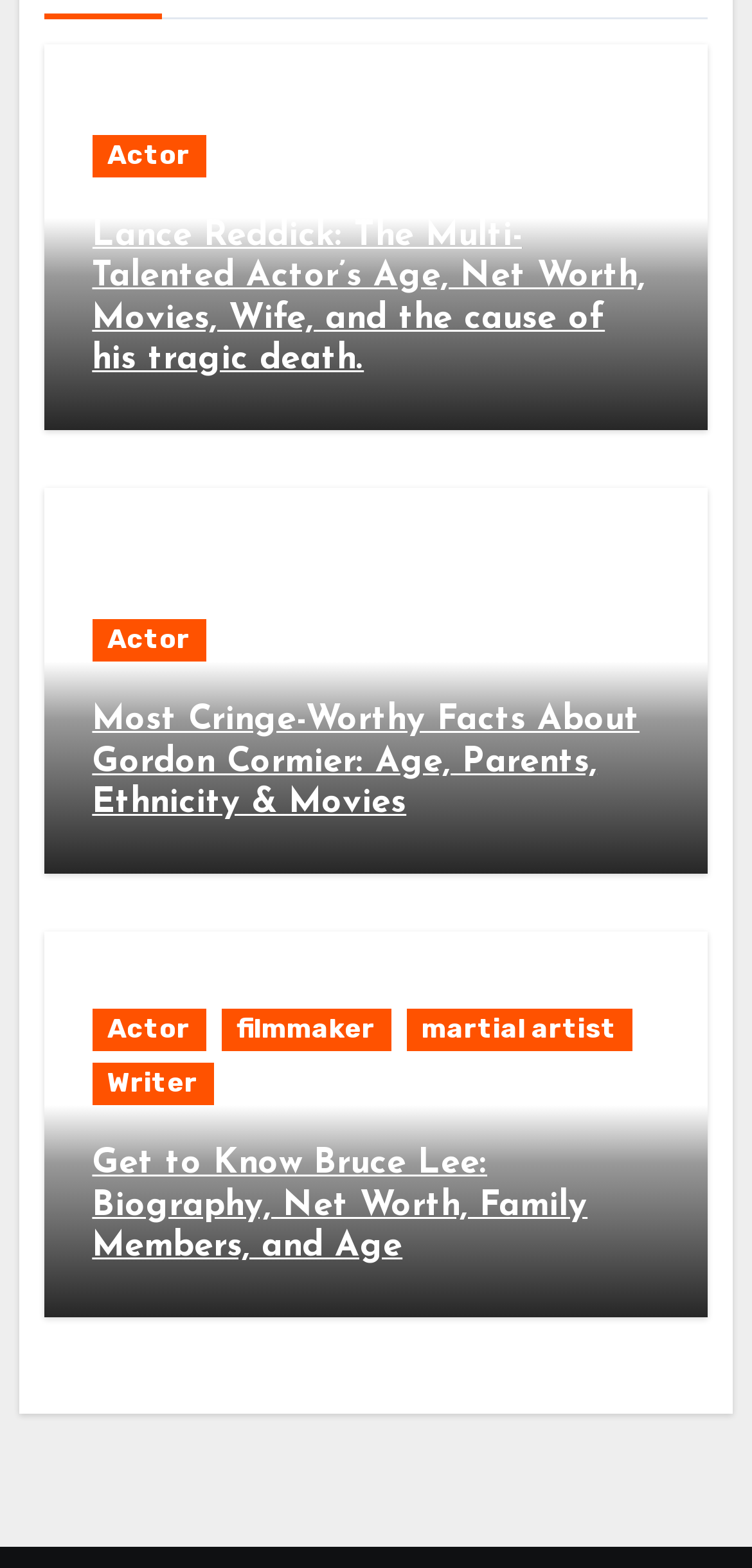Kindly respond to the following question with a single word or a brief phrase: 
What is the occupation of Bruce Lee?

Martial artist